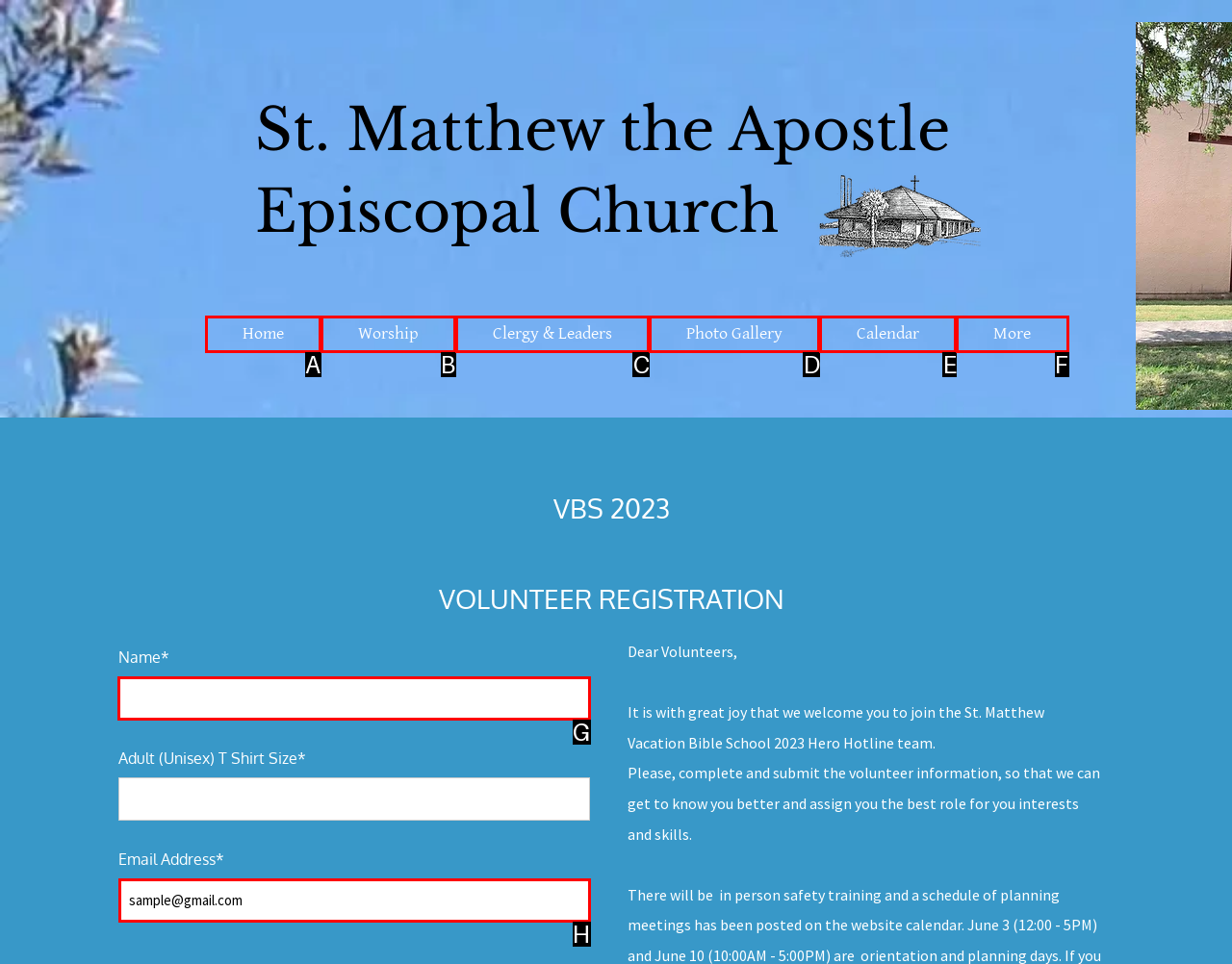From the given choices, which option should you click to complete this task: Enter your name? Answer with the letter of the correct option.

G